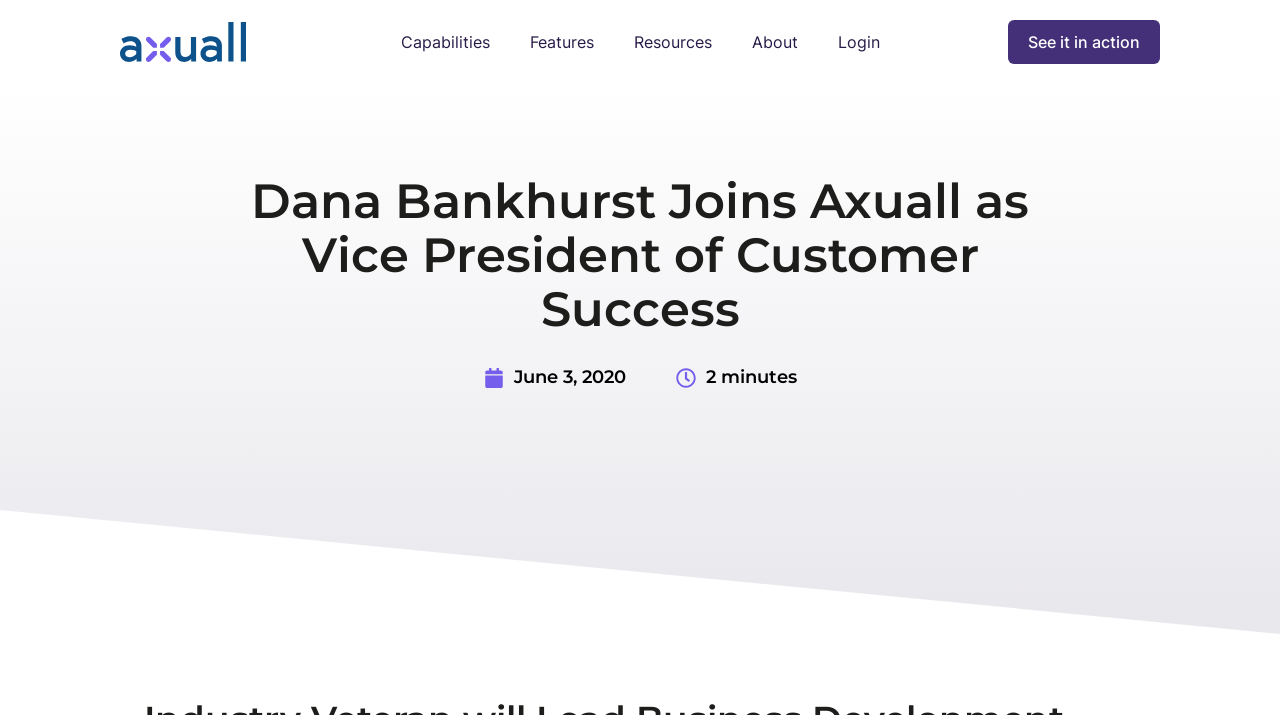Analyze the image and give a detailed response to the question:
What is the date of the news?

The date of the news can be found below the main heading, which is 'June 3, 2020'.